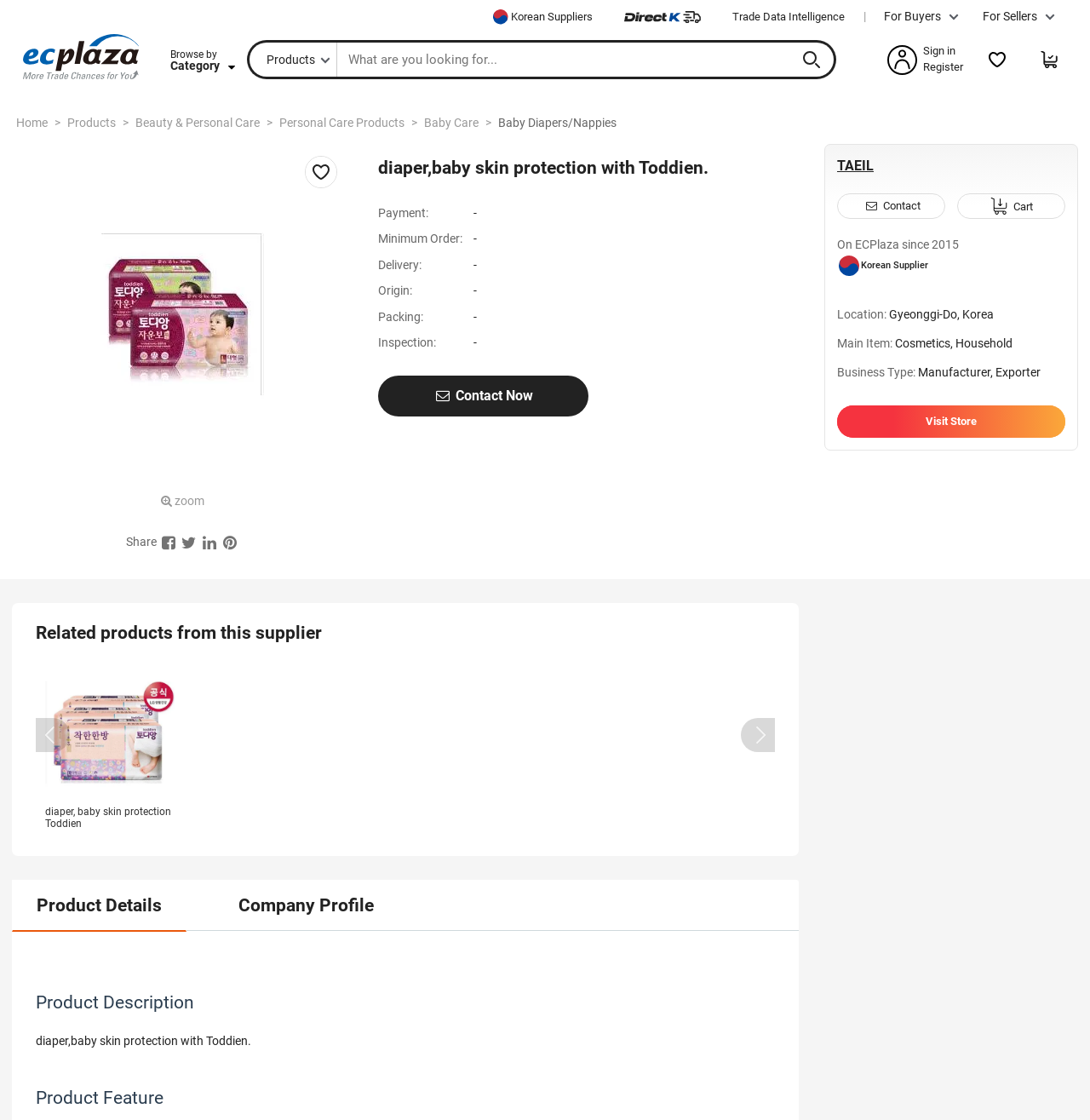Please determine the bounding box coordinates of the element to click in order to execute the following instruction: "View product details". The coordinates should be four float numbers between 0 and 1, specified as [left, top, right, bottom].

[0.011, 0.786, 0.171, 0.832]